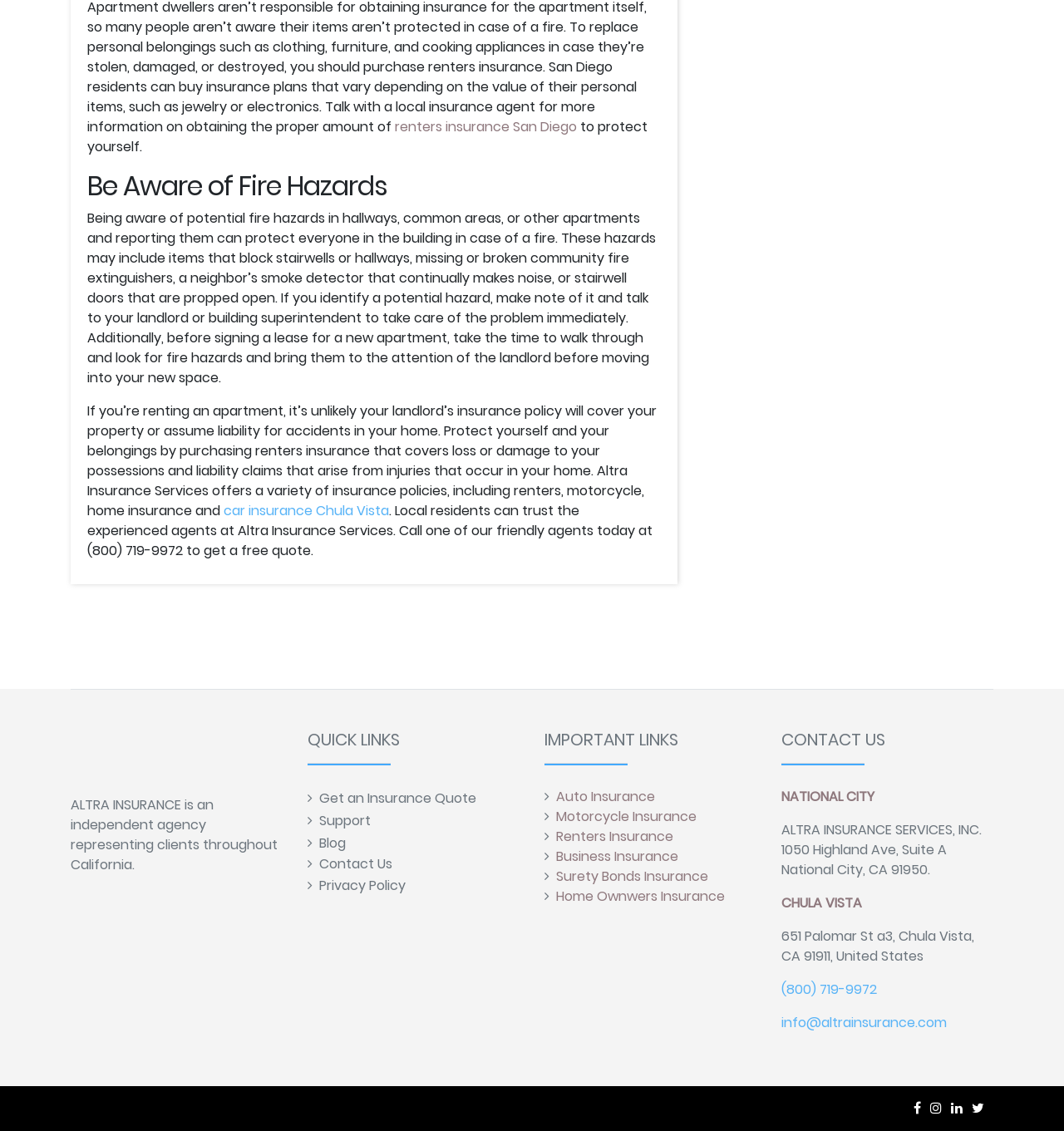Locate the bounding box coordinates of the element that needs to be clicked to carry out the instruction: "Contact the National City office". The coordinates should be given as four float numbers ranging from 0 to 1, i.e., [left, top, right, bottom].

[0.734, 0.696, 0.822, 0.713]